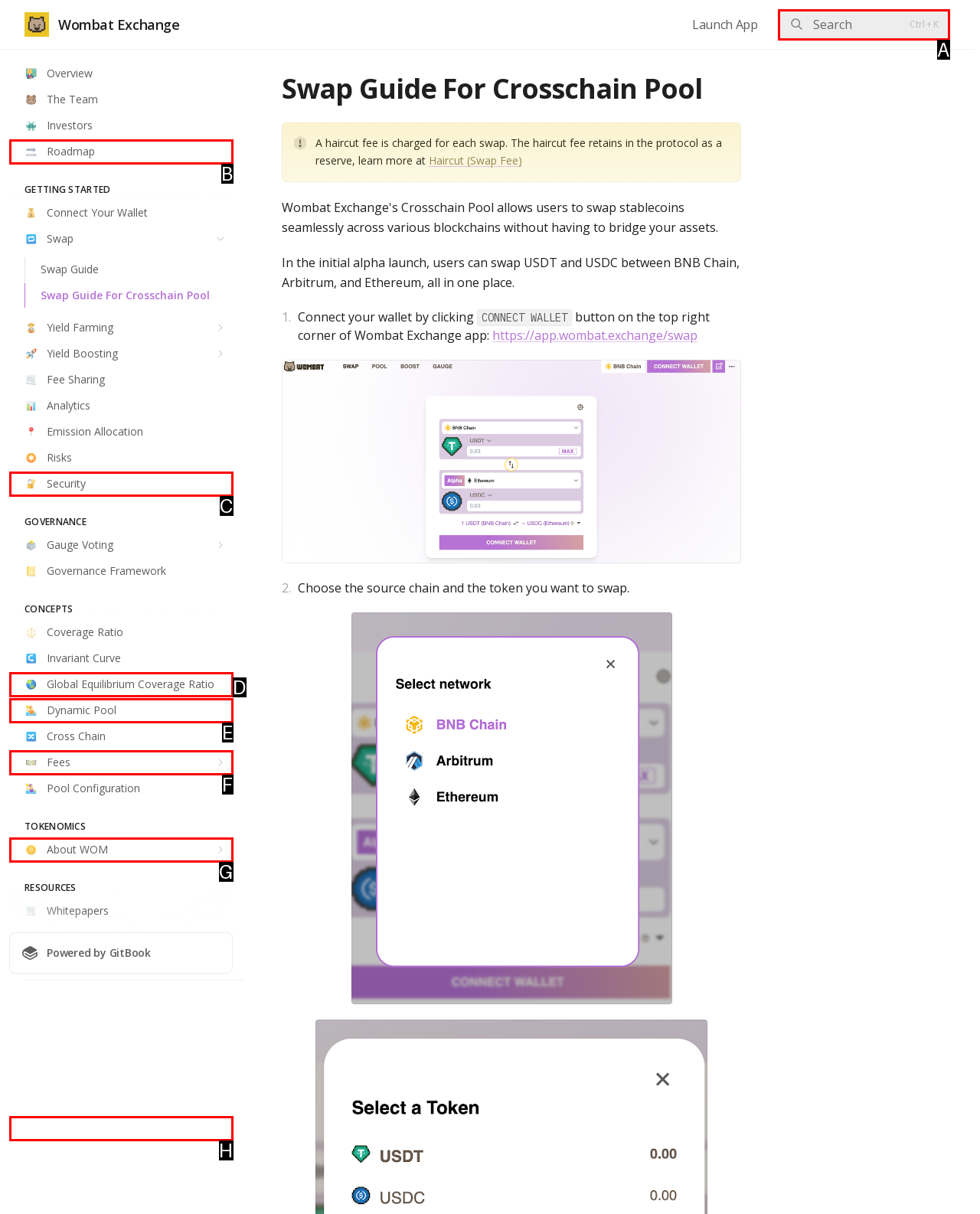Given the task: Search for something, tell me which HTML element to click on.
Answer with the letter of the correct option from the given choices.

A